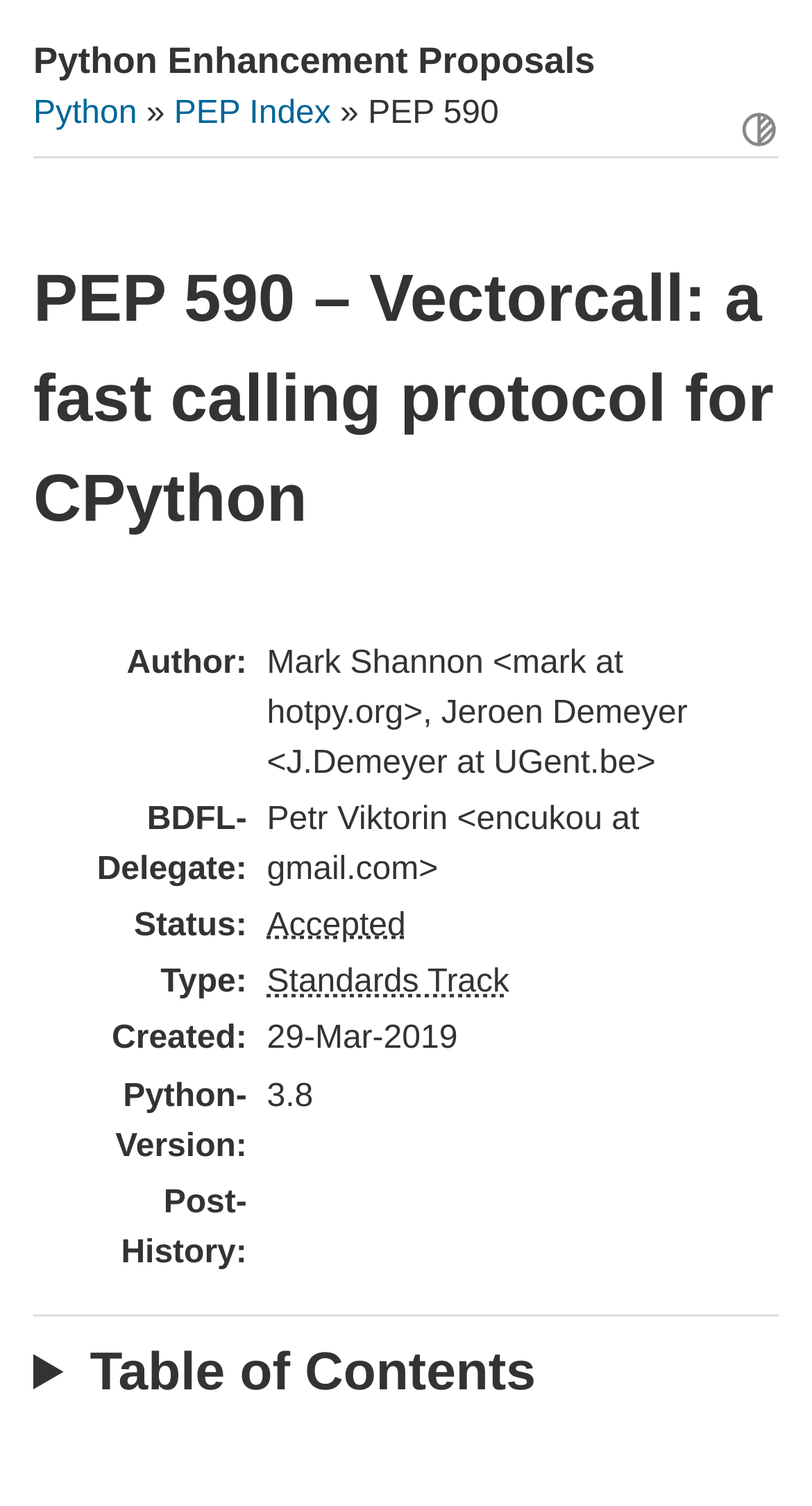Please give a succinct answer to the question in one word or phrase:
Who is the author of PEP 590?

Mark Shannon and Jeroen Demeyer